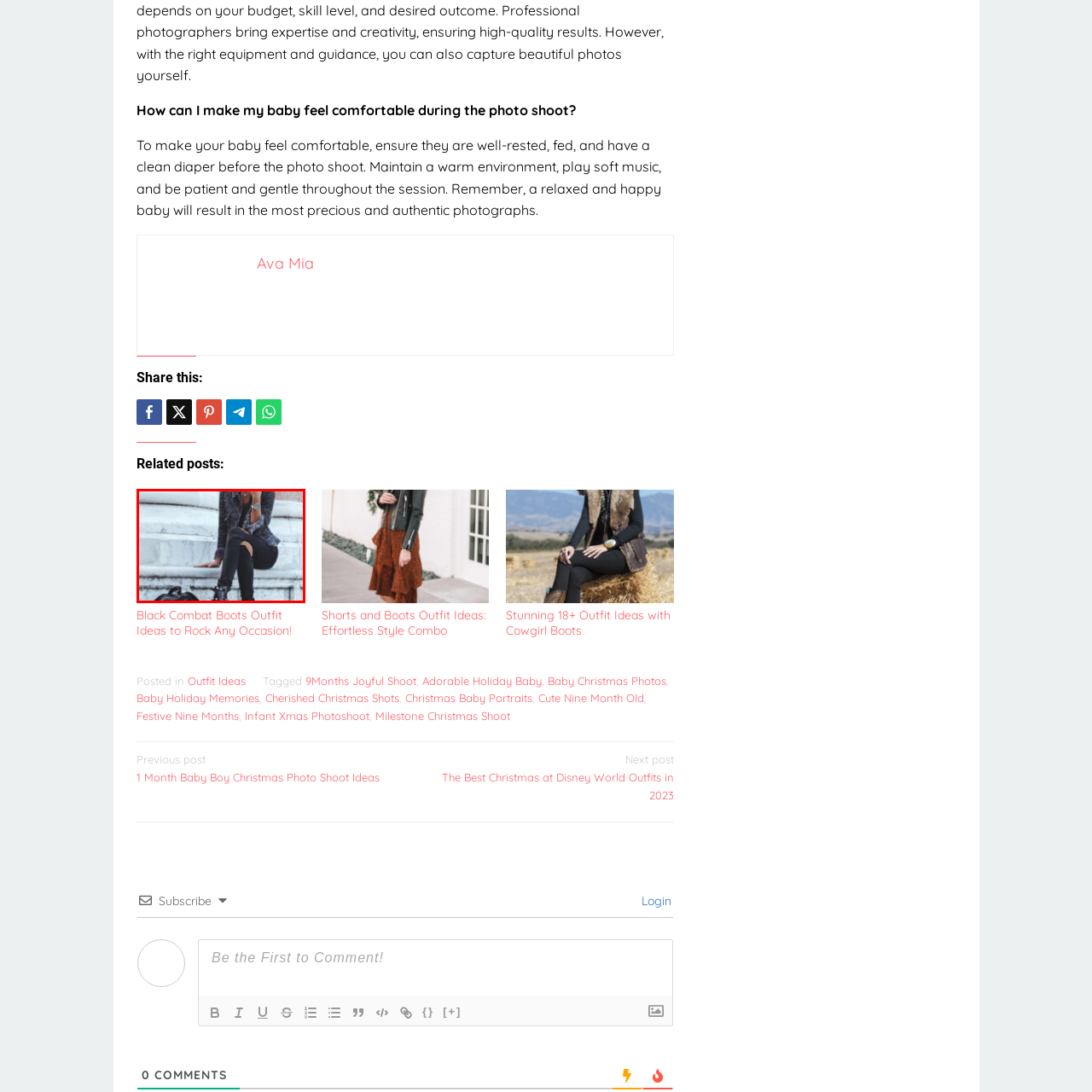Observe the image enclosed by the red rectangle, then respond to the question in one word or phrase:
What type of jeans is the subject wearing?

Ripped skinny jeans